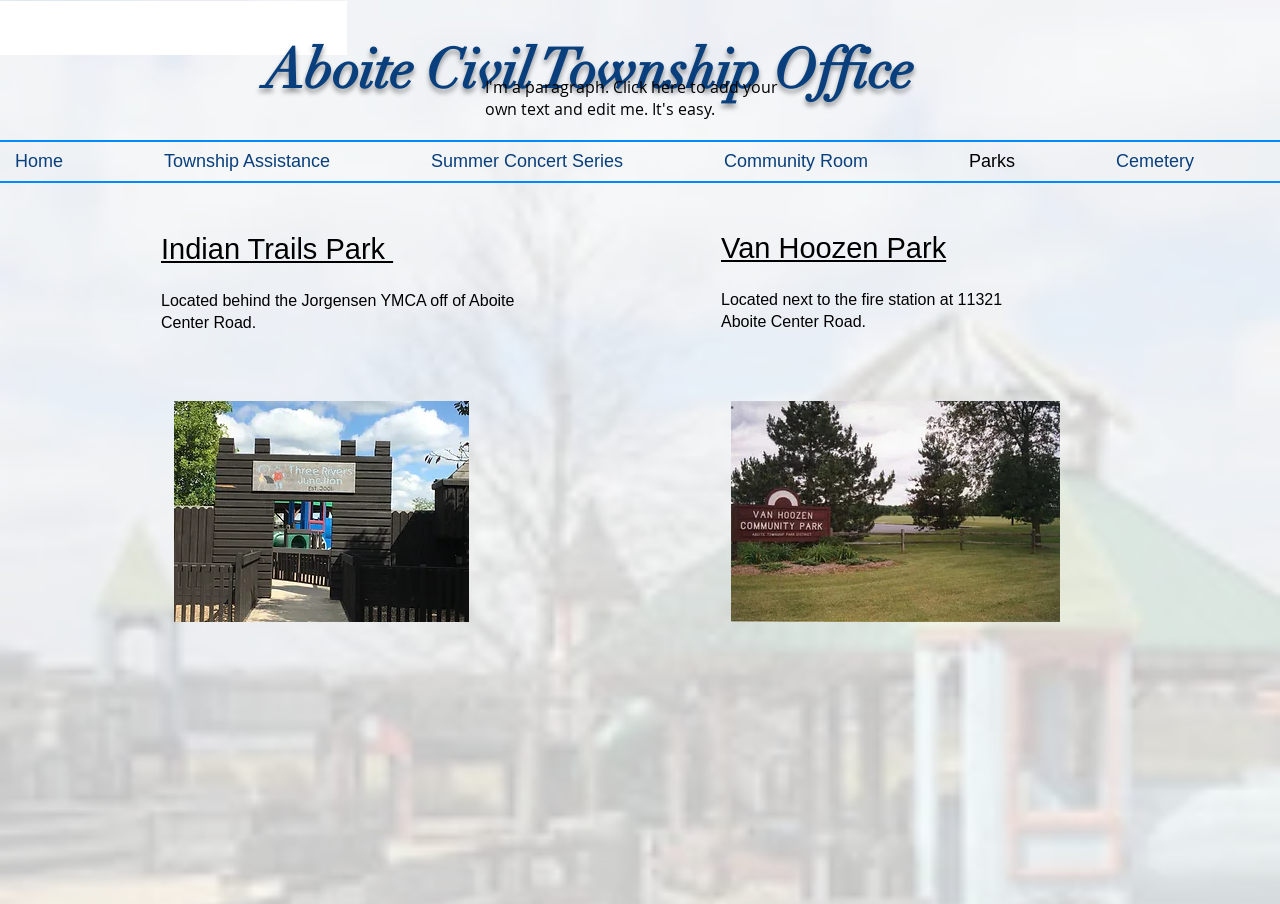Please identify the bounding box coordinates of the clickable area that will fulfill the following instruction: "explore Van Hoozen Park". The coordinates should be in the format of four float numbers between 0 and 1, i.e., [left, top, right, bottom].

[0.563, 0.252, 0.739, 0.294]